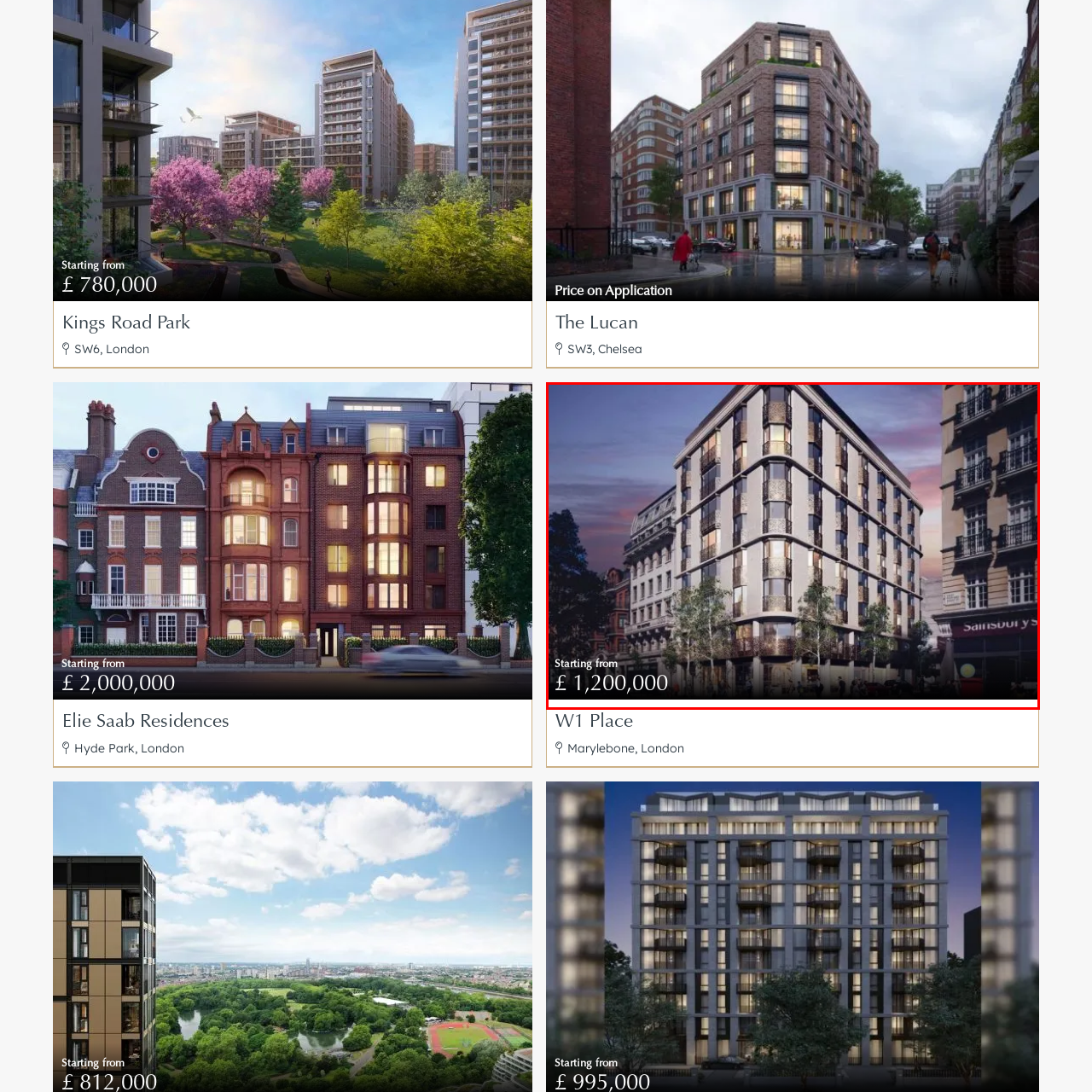What is the style of urban living depicted in the image?
Carefully look at the image inside the red bounding box and answer the question in a detailed manner using the visual details present.

The caption describes the image as capturing the stylish essence of urban living in one of London's most desirable neighborhoods, suggesting that the style of urban living depicted is stylish and luxurious.